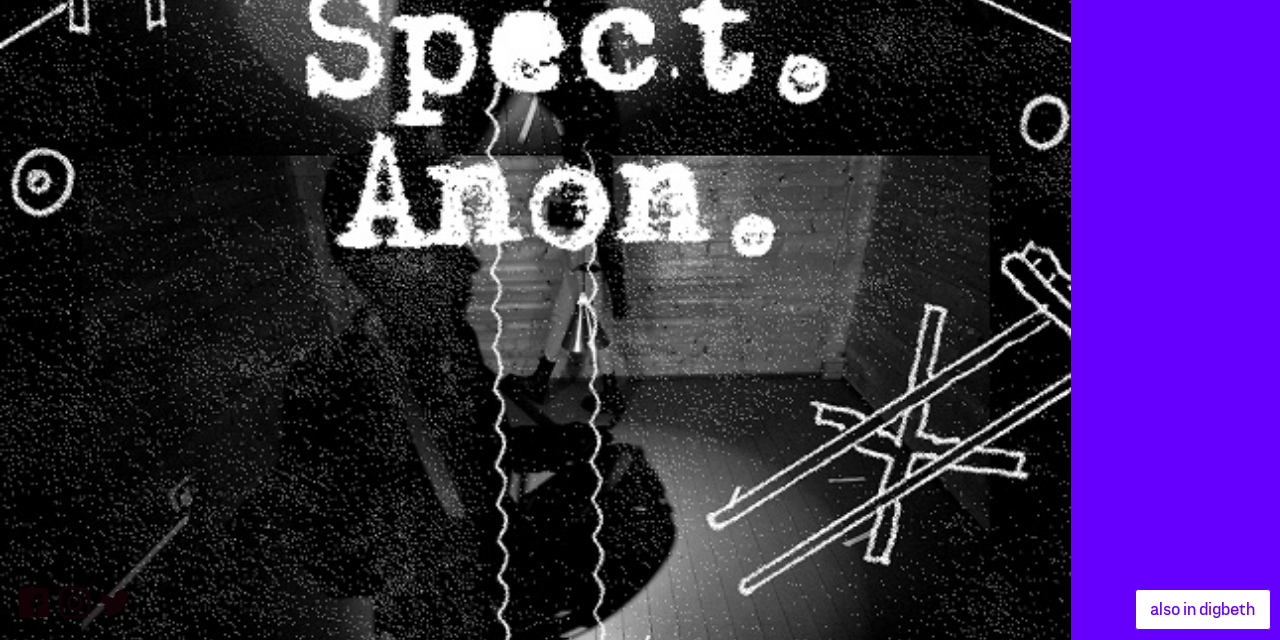Find the UI element described as: "Also in Digbeth" and predict its bounding box coordinates. Ensure the coordinates are four float numbers between 0 and 1, [left, top, right, bottom].

[0.887, 0.921, 0.993, 0.985]